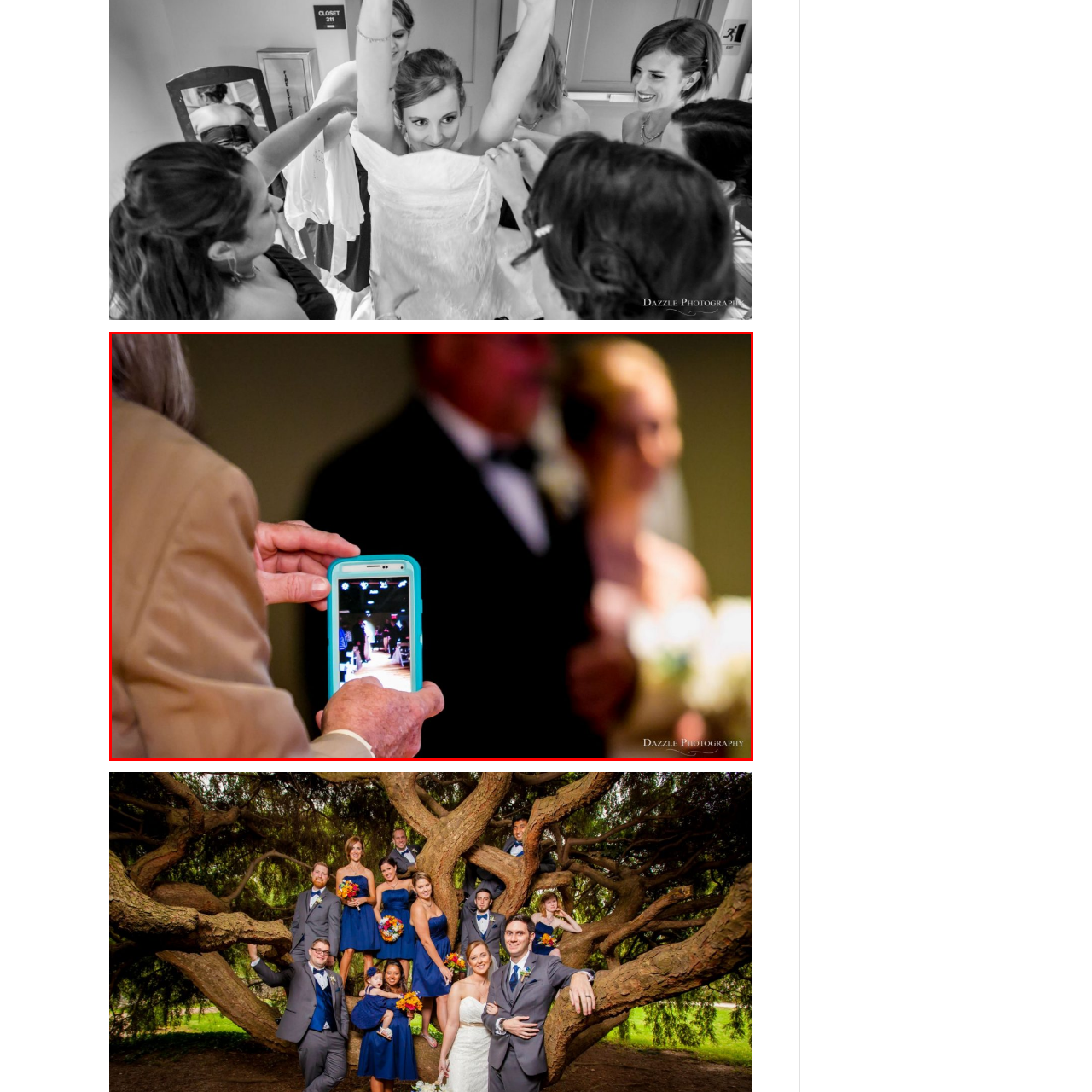What is the occasion depicted on the phone screen?
Analyze the image segment within the red bounding box and respond to the question using a single word or brief phrase.

wedding